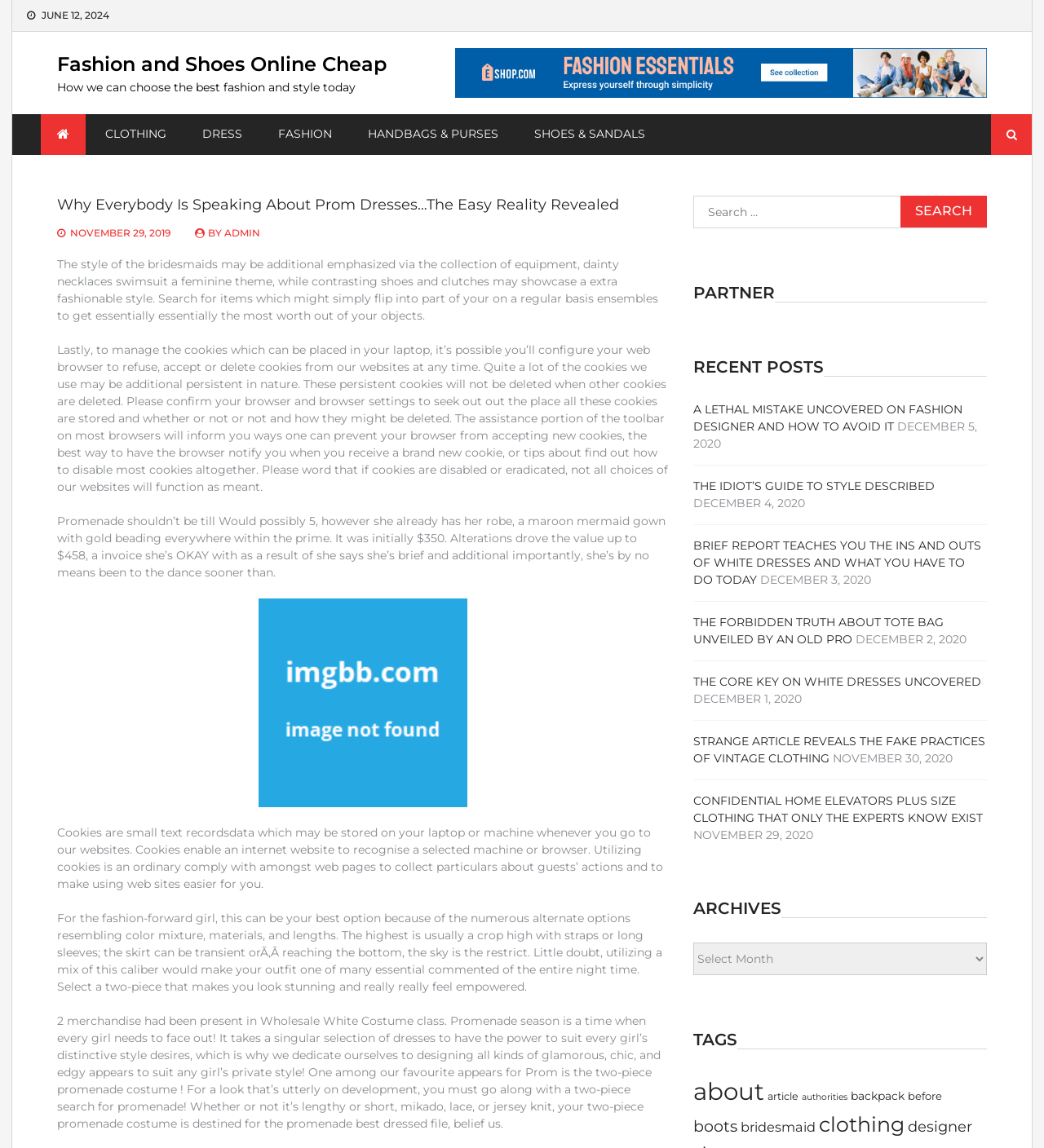Find the bounding box coordinates for the HTML element specified by: "Social Media".

None